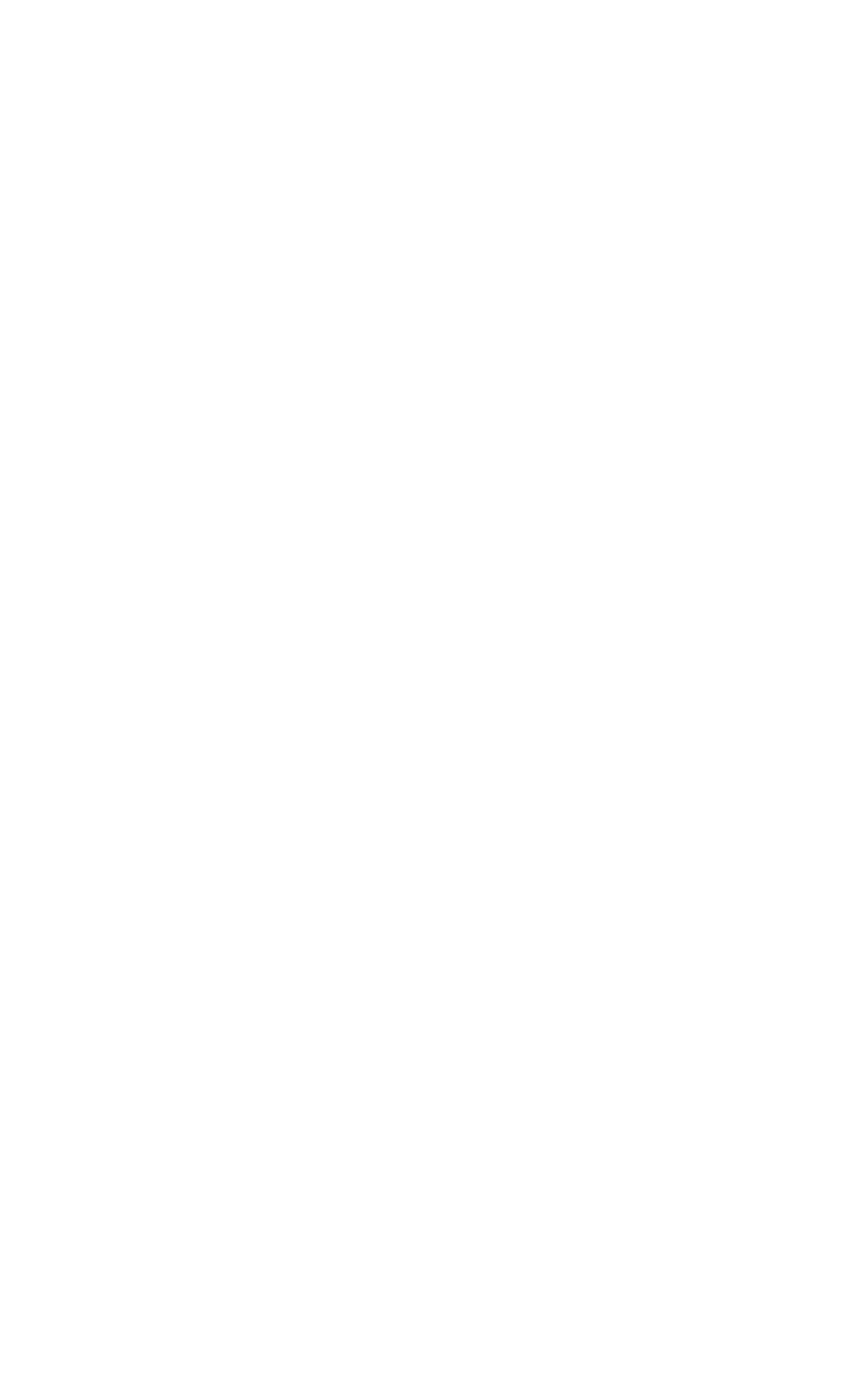What is the call to action above the social media links?
Based on the image, answer the question with as much detail as possible.

The question can be answered by looking at the static text 'Loved this story? Then tell your friends:' which is a call to action above the social media links.